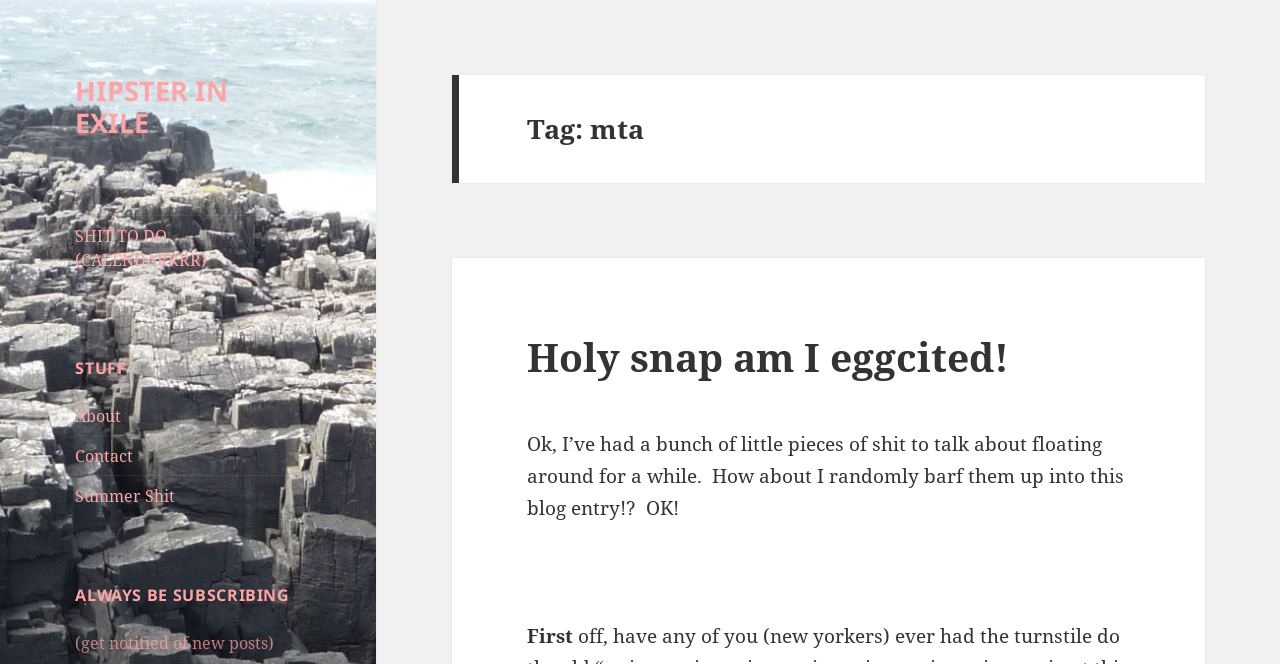What is the first item in the 'STUFF' navigation?
Answer the question using a single word or phrase, according to the image.

About